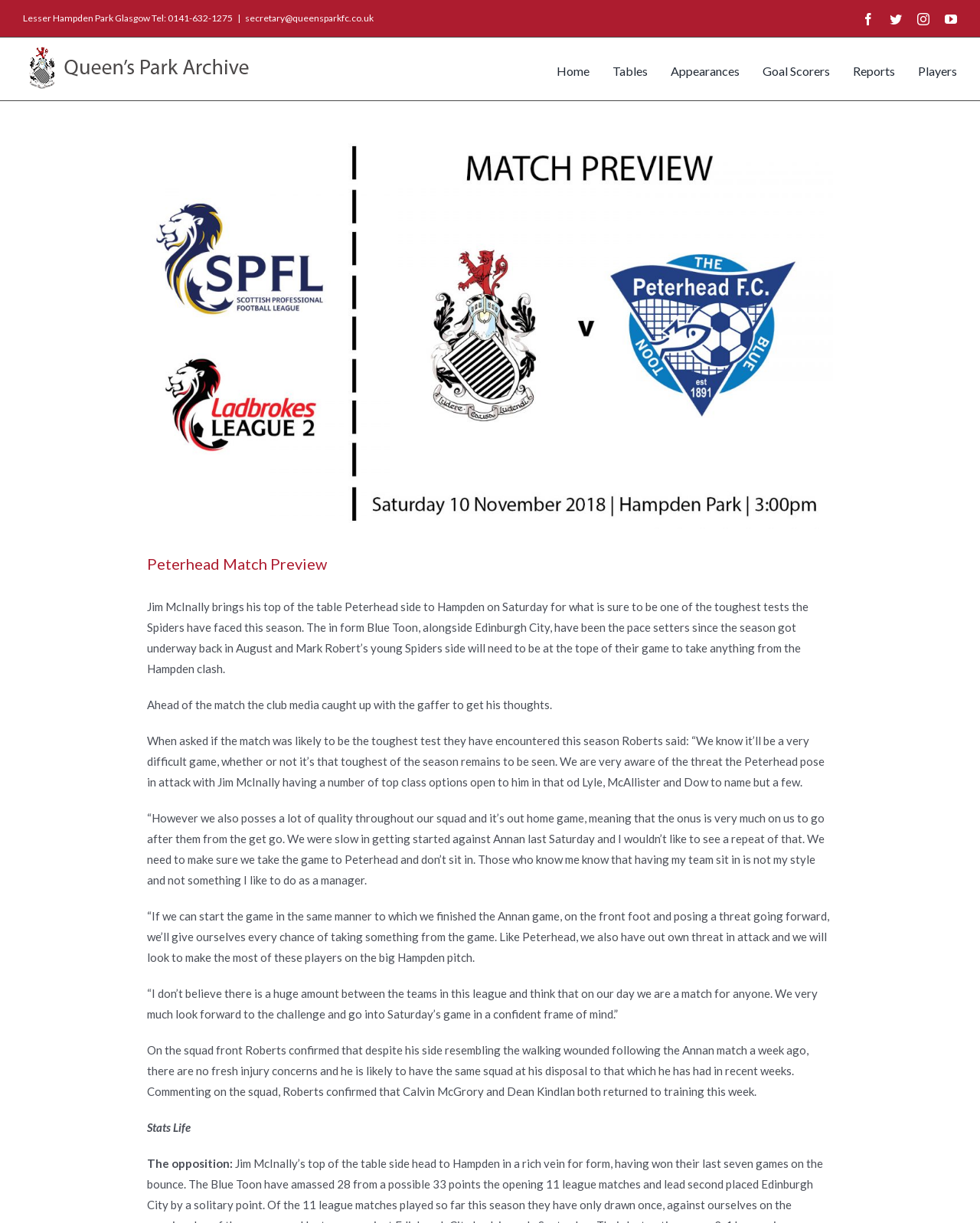Please find and give the text of the main heading on the webpage.

Peterhead Match Preview